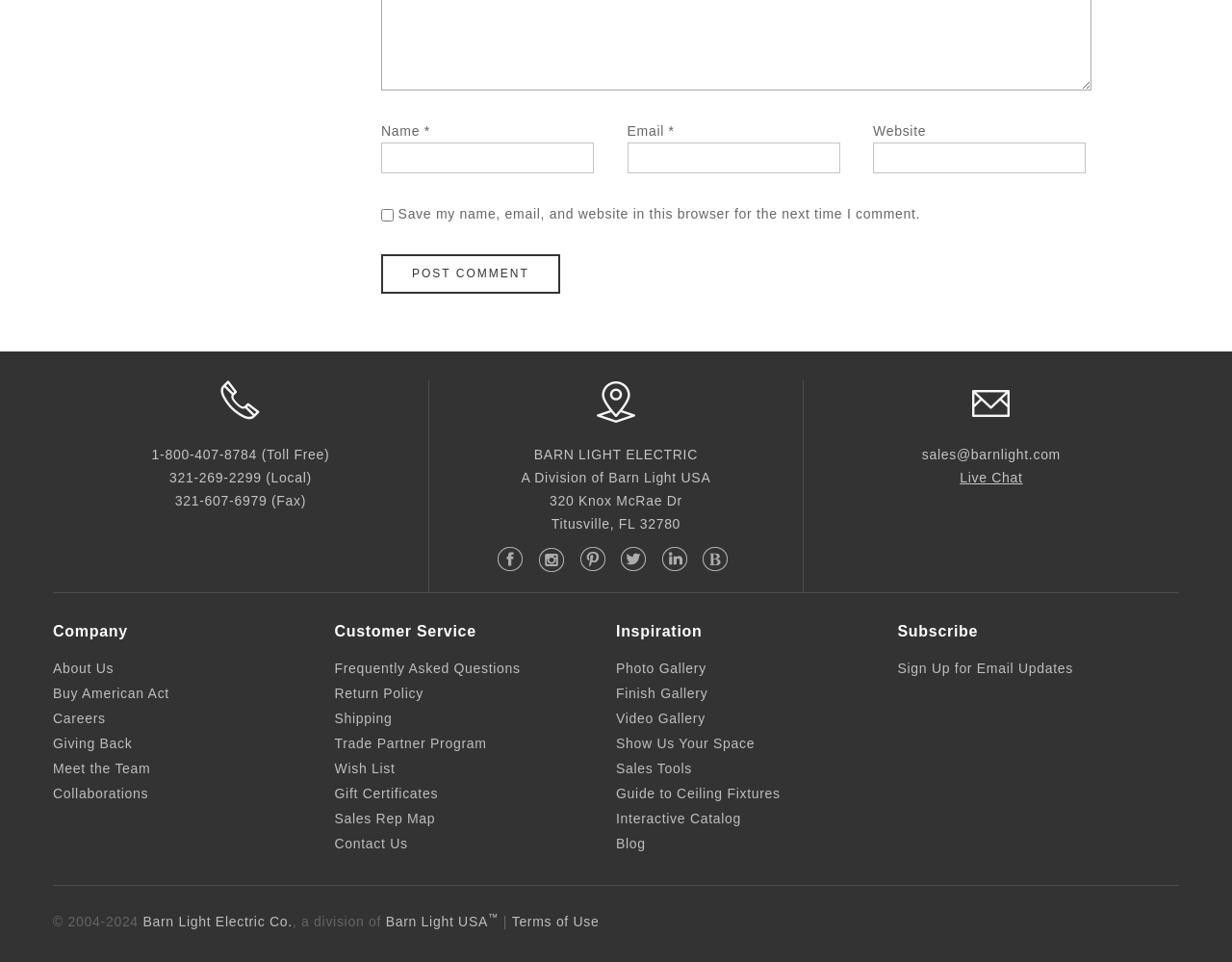Determine the bounding box coordinates of the clickable element to achieve the following action: 'Learn about the company'. Provide the coordinates as four float values between 0 and 1, formatted as [left, top, right, bottom].

[0.043, 0.686, 0.092, 0.702]